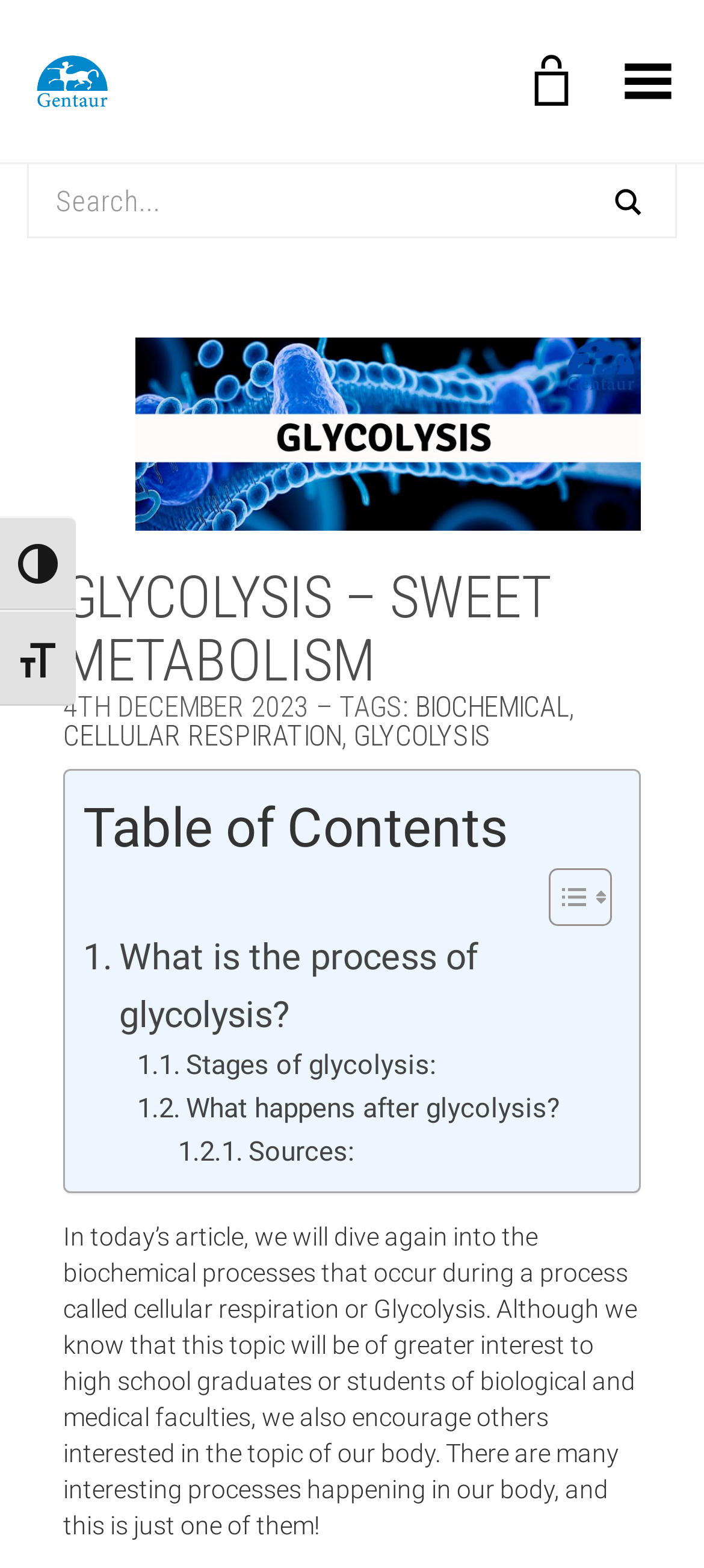What is the principal heading displayed on the webpage?

GLYCOLYSIS – SWEET METABOLISM
4TH DECEMBER 2023 – TAGS: BIOCHEMICAL, CELLULAR RESPIRATION, GLYCOLYSIS